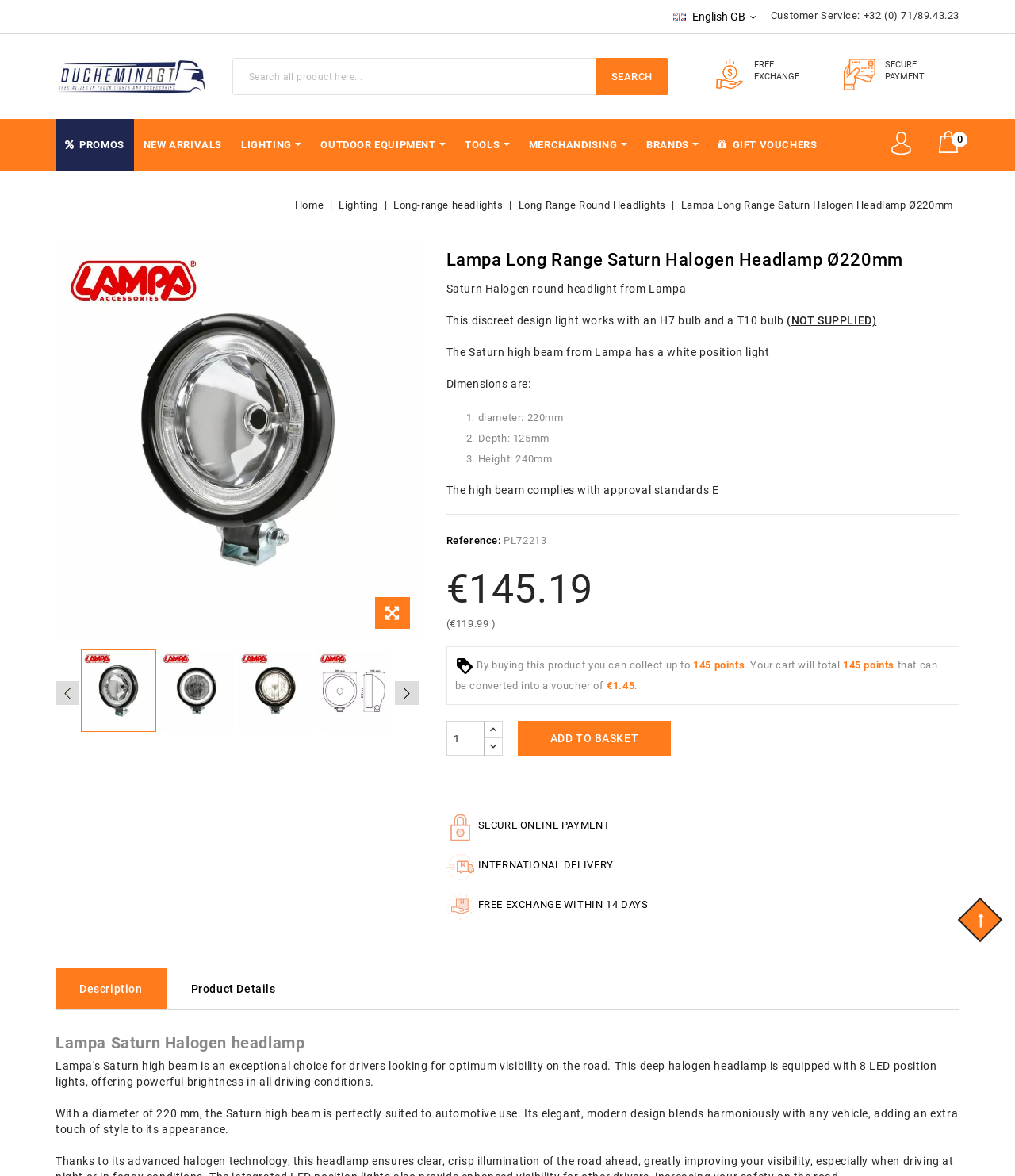Determine the bounding box coordinates of the clickable area required to perform the following instruction: "select language". The coordinates should be represented as four float numbers between 0 and 1: [left, top, right, bottom].

[0.658, 0.008, 0.75, 0.02]